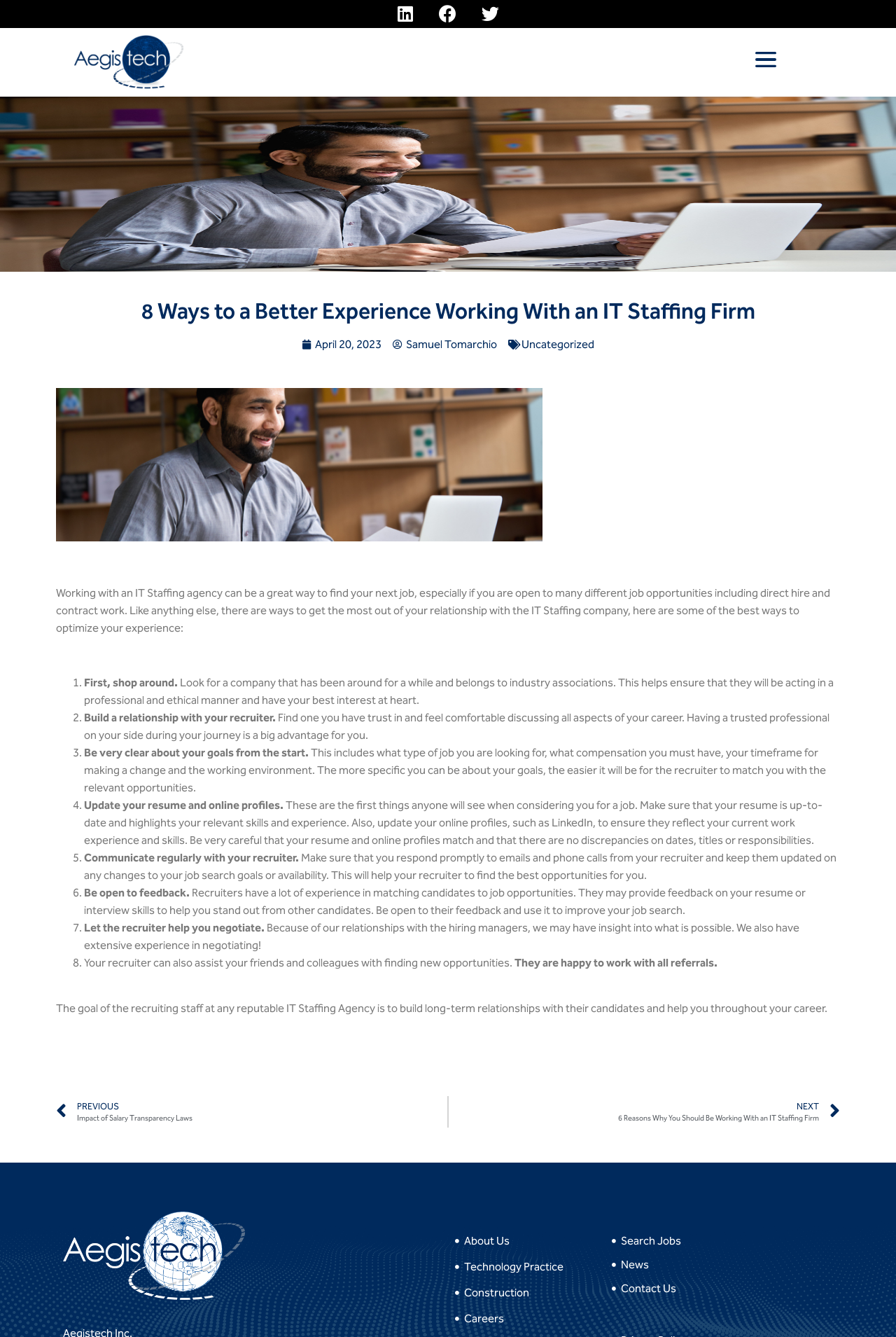Bounding box coordinates are to be given in the format (top-left x, top-left y, bottom-right x, bottom-right y). All values must be floating point numbers between 0 and 1. Provide the bounding box coordinate for the UI element described as: April 20, 2023

[0.337, 0.251, 0.426, 0.264]